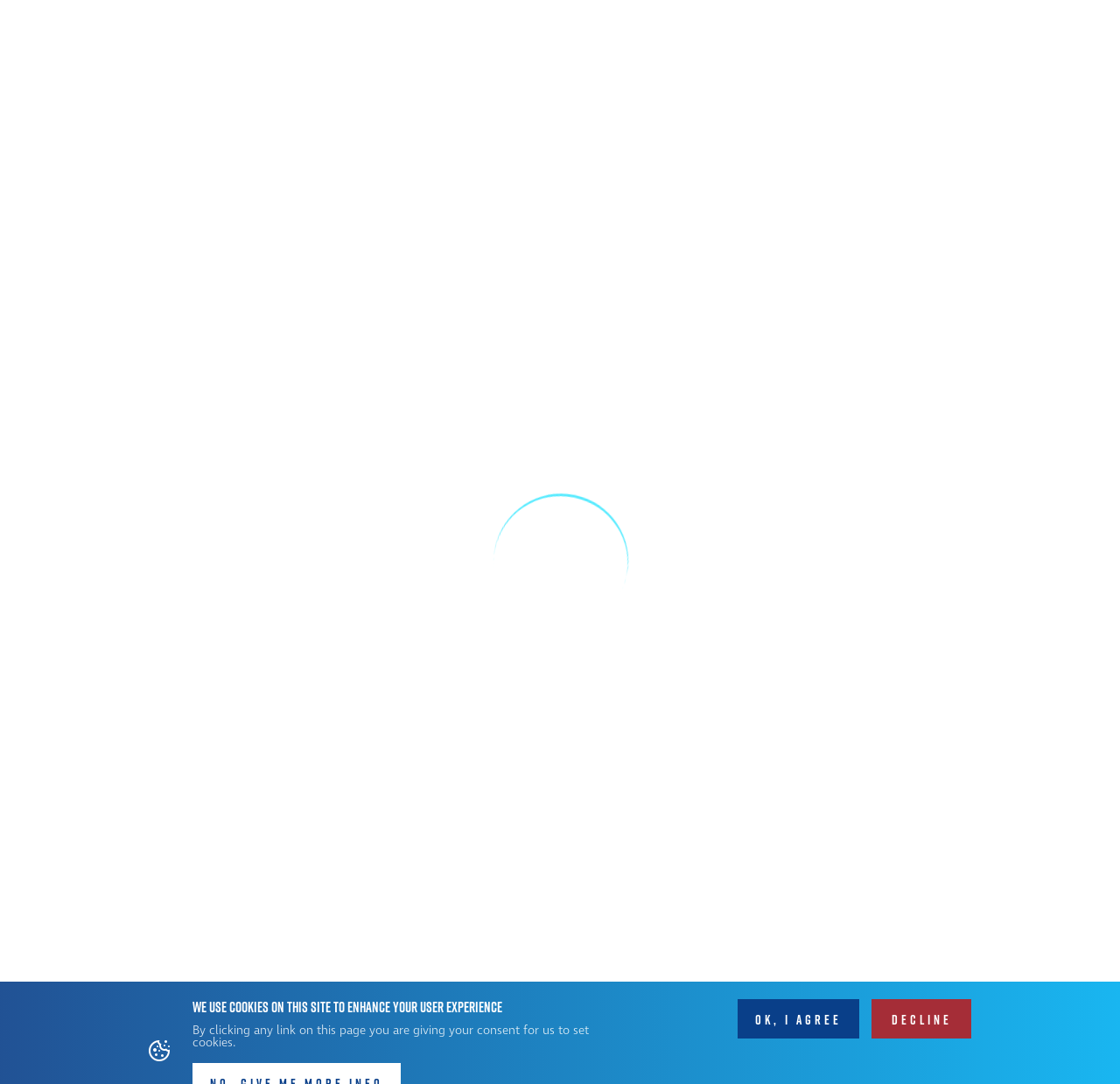Please identify the bounding box coordinates of the element that needs to be clicked to perform the following instruction: "Go to 'News' page".

[0.12, 0.065, 0.16, 0.09]